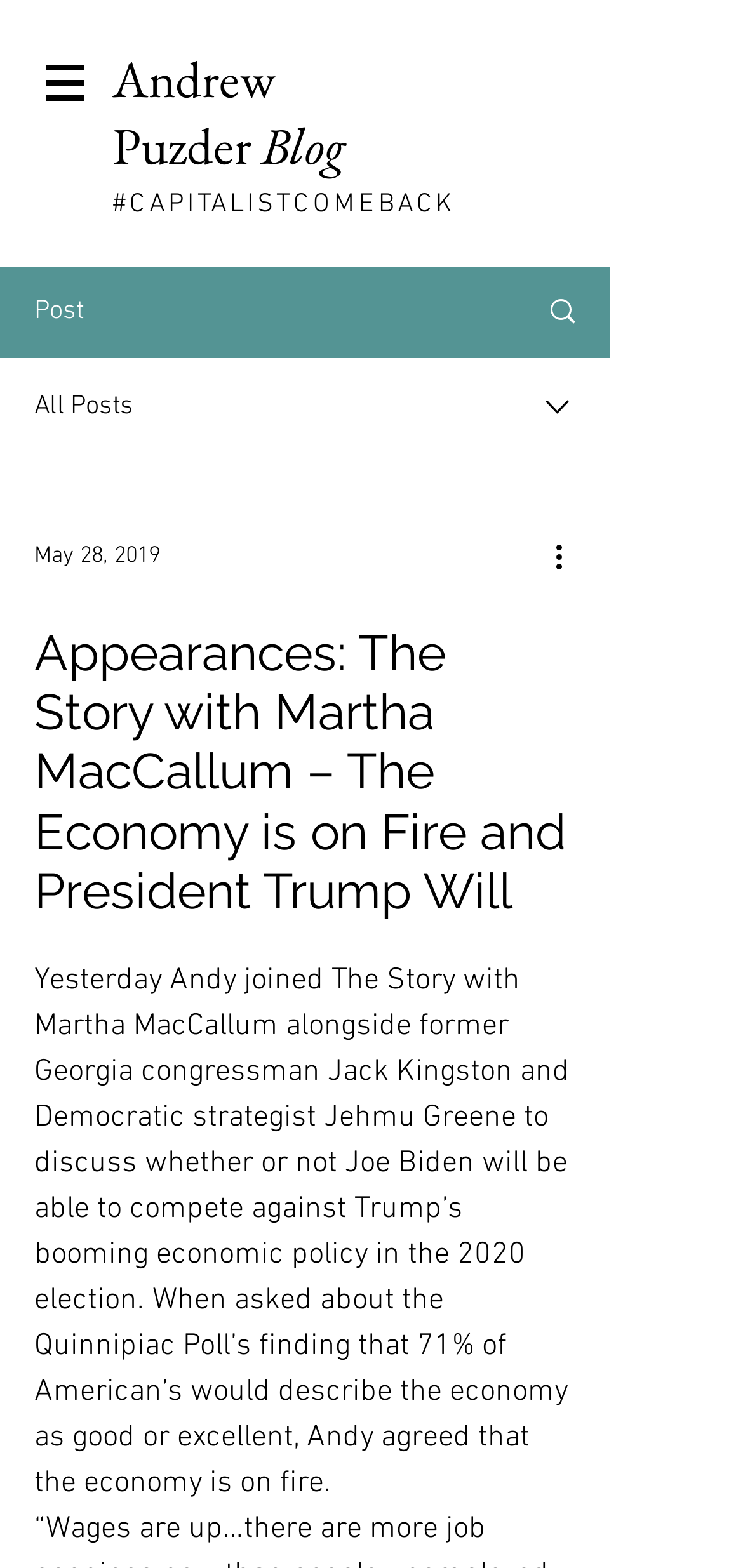Provide the bounding box coordinates of the HTML element described by the text: "aria-label="More actions"". The coordinates should be in the format [left, top, right, bottom] with values between 0 and 1.

[0.738, 0.34, 0.8, 0.369]